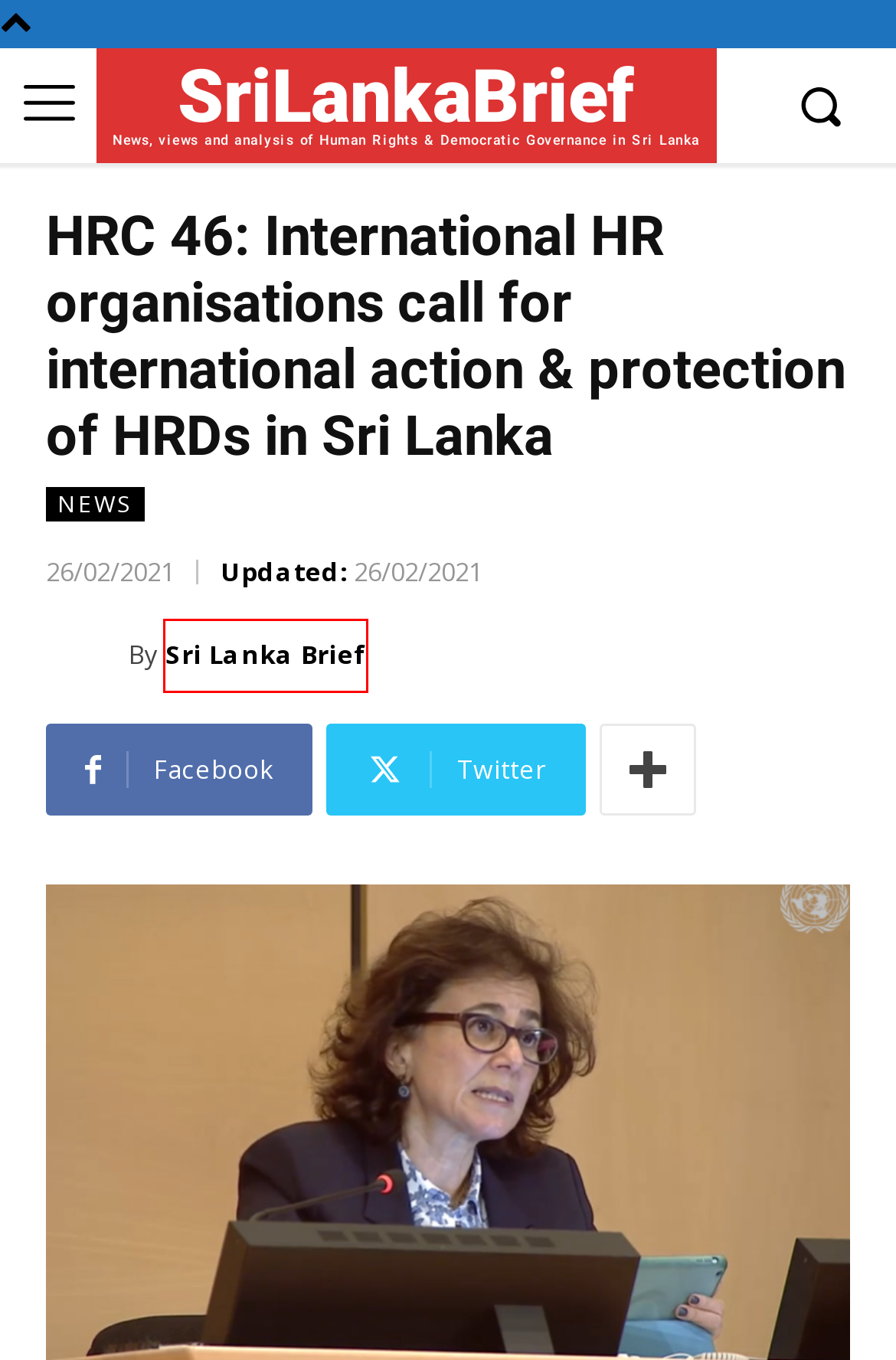Analyze the screenshot of a webpage with a red bounding box and select the webpage description that most accurately describes the new page resulting from clicking the element inside the red box. Here are the candidates:
A. Planters Association demands immediate action against Minister Thondaman • Sri Lanka Brief
B. January 2024 • Sri Lanka Brief
C. Presidential Election SL 2024 Archives • Sri Lanka Brief
D. International Archives • Sri Lanka Brief
E. News Archives • Sri Lanka Brief
F. Features Archives • Sri Lanka Brief
G. Hydra-headed network of new institutions in Economic Transformation Bill • Sri Lanka Brief
H. Sri Lanka: Poverty and homelessness stare elders in the face • Sri Lanka Brief

G